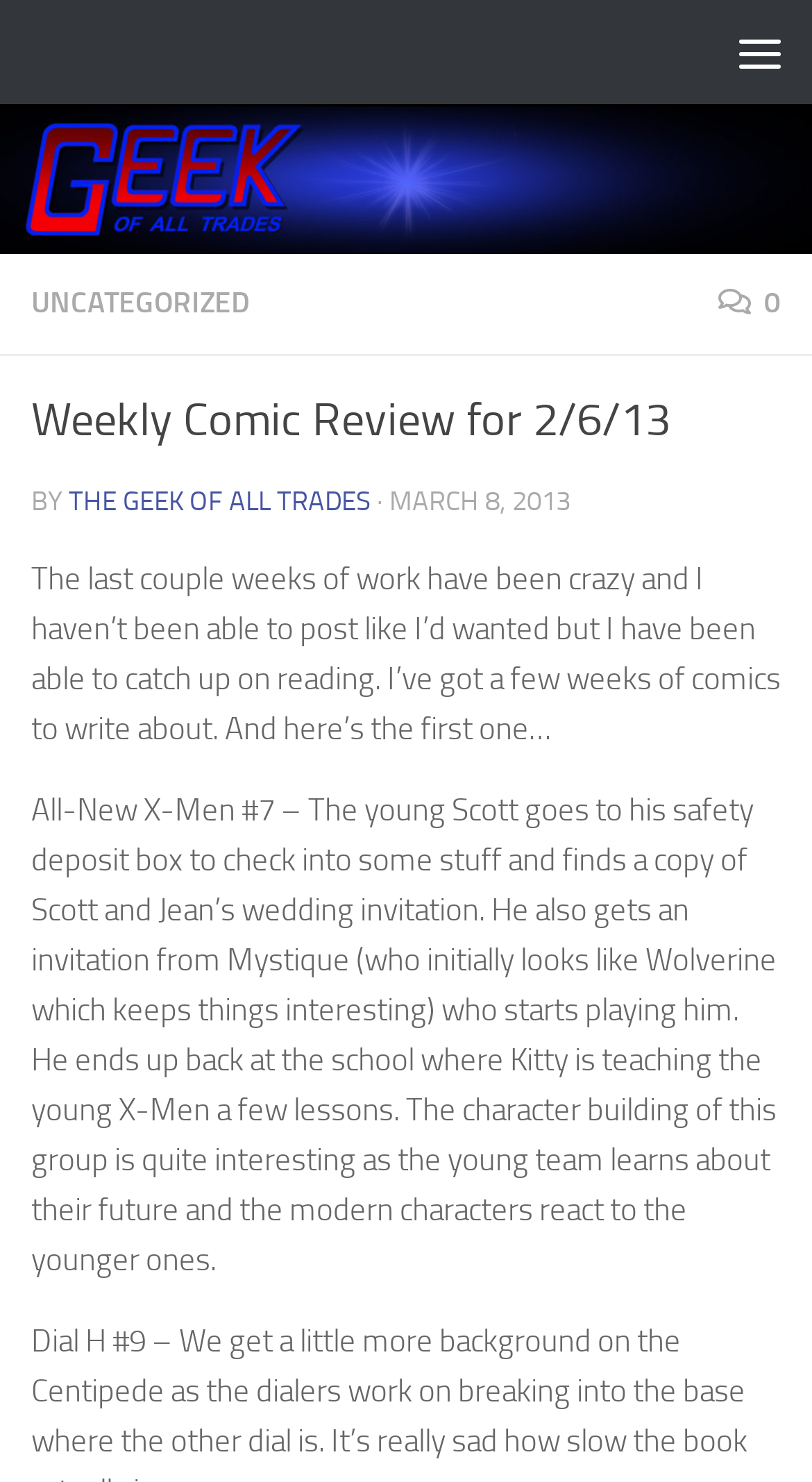Provide a one-word or brief phrase answer to the question:
What is the title of the first comic reviewed?

All-New X-Men #7